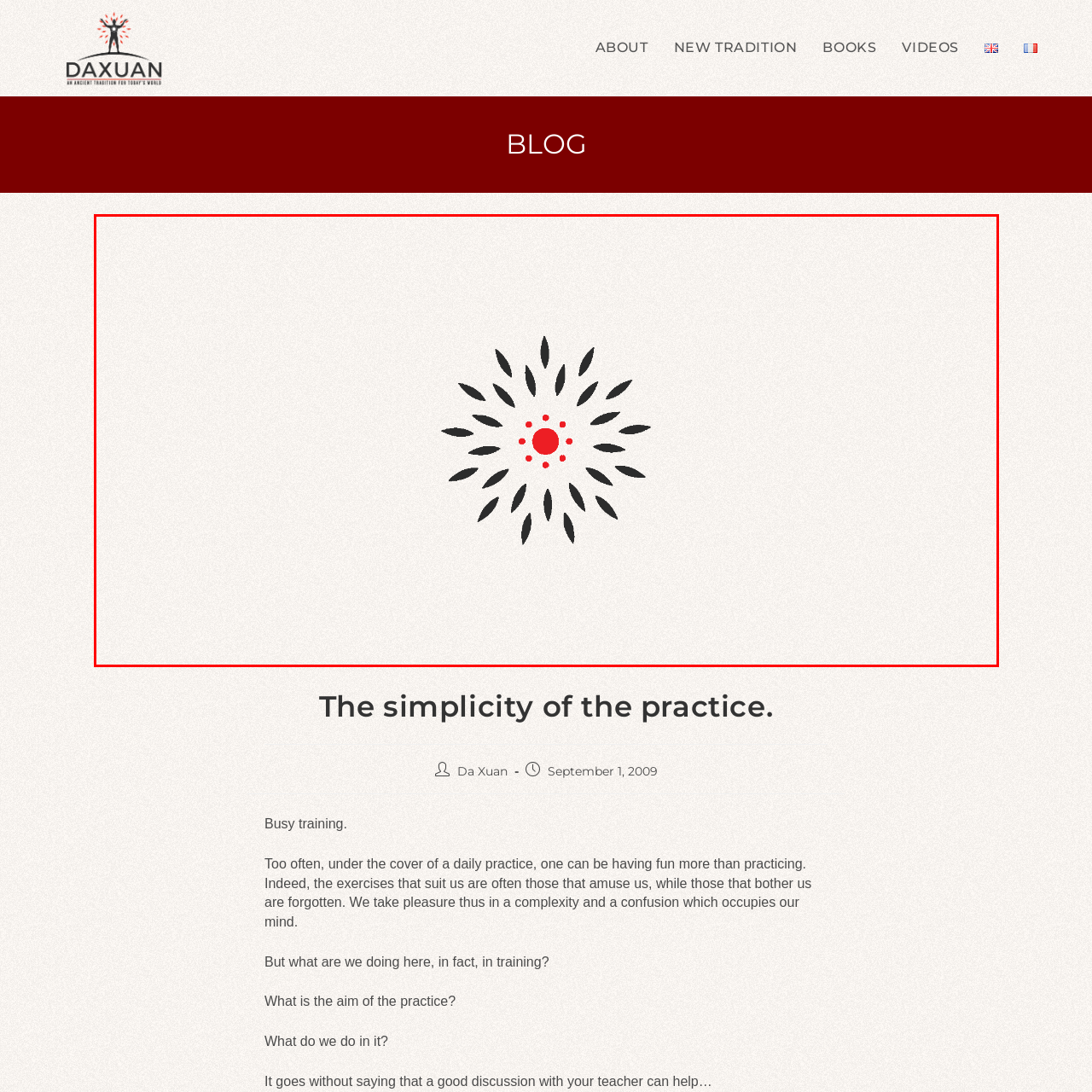What shape are the black elements surrounding the central dot?
Focus on the part of the image marked with a red bounding box and deliver an in-depth answer grounded in the visual elements you observe.

The caption describes the black elements as 'elongated, black leaf-like shapes', implying their shape.